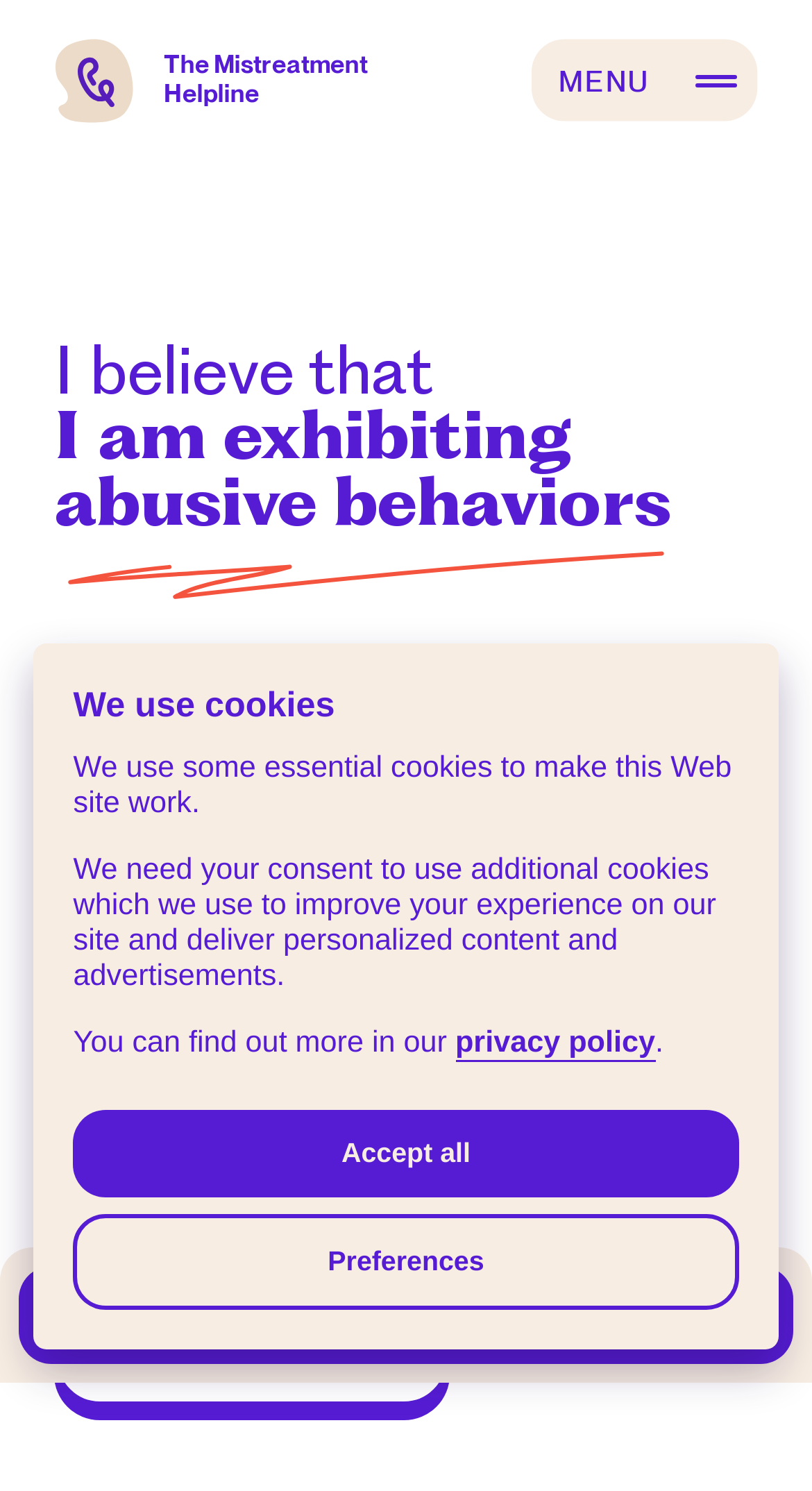What is the purpose of the Mistreatment Helpline?
Provide a concise answer using a single word or phrase based on the image.

Support for abusive behaviors